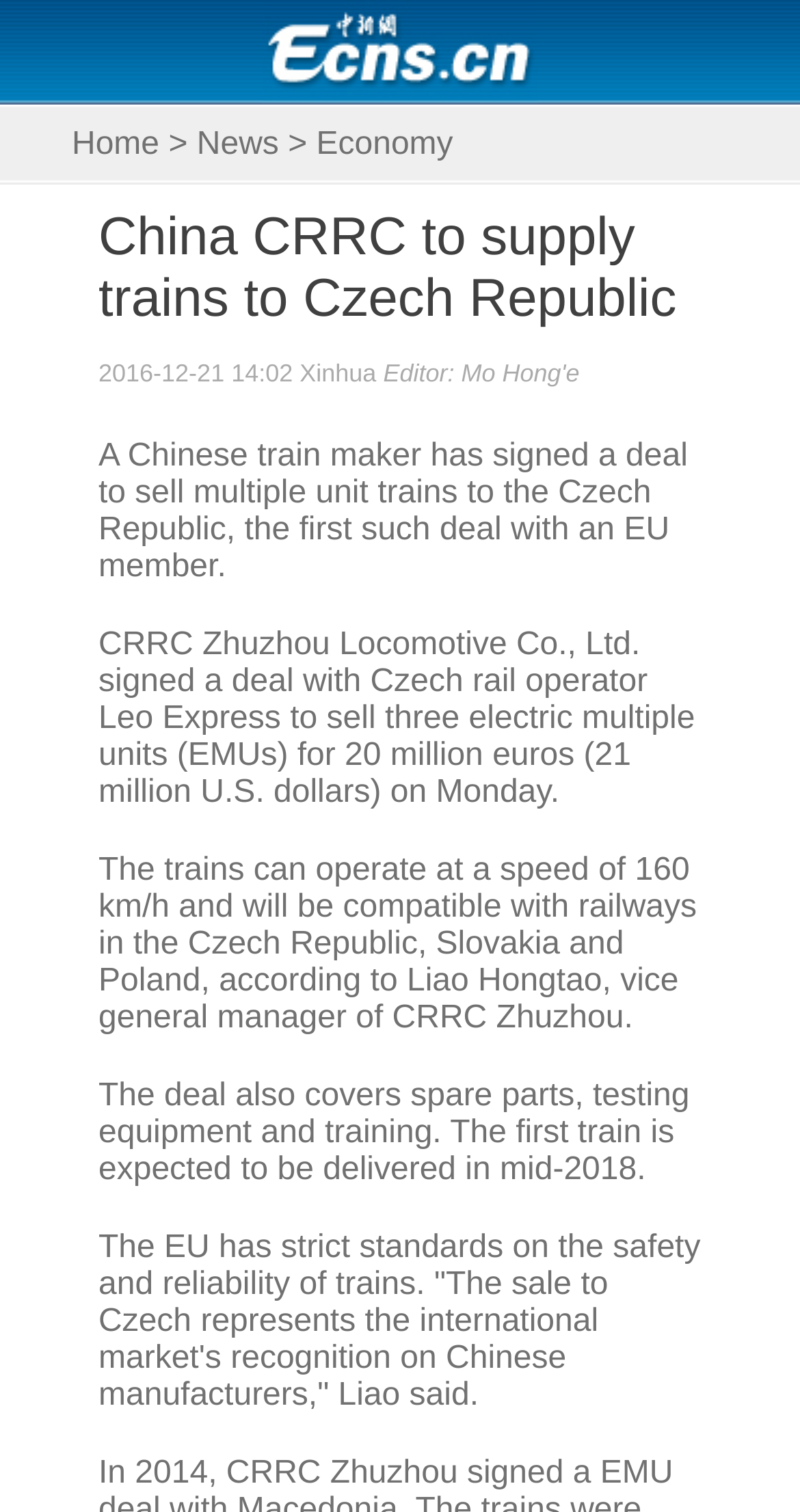Provide a thorough description of the webpage you see.

The webpage is a news article from ecns.cn, the official English-language website of China News Service (CNS). At the top, there is a navigation menu with links to "Home", "News", and "Economy", aligned horizontally and centered. 

Below the navigation menu, the main headline "China CRRC to supply trains to Czech Republic" is prominently displayed, taking up most of the width of the page. 

To the right of the headline, there is a timestamp "2016-12-21 14:02" and the source "Xinhua". 

The main content of the article is a series of paragraphs, each describing the deal between CRRC Zhuzhou Locomotive Co. and Czech rail operator Leo Express. The paragraphs are stacked vertically, with the first paragraph starting below the headline and timestamp. 

The article describes the details of the deal, including the type of trains, their speed, and the countries they will be compatible with. It also mentions the value of the deal and the expected delivery time of the first train. 

Throughout the article, there are no images or other multimedia elements. The text is the primary focus, with a clear and concise layout that makes it easy to read and understand.